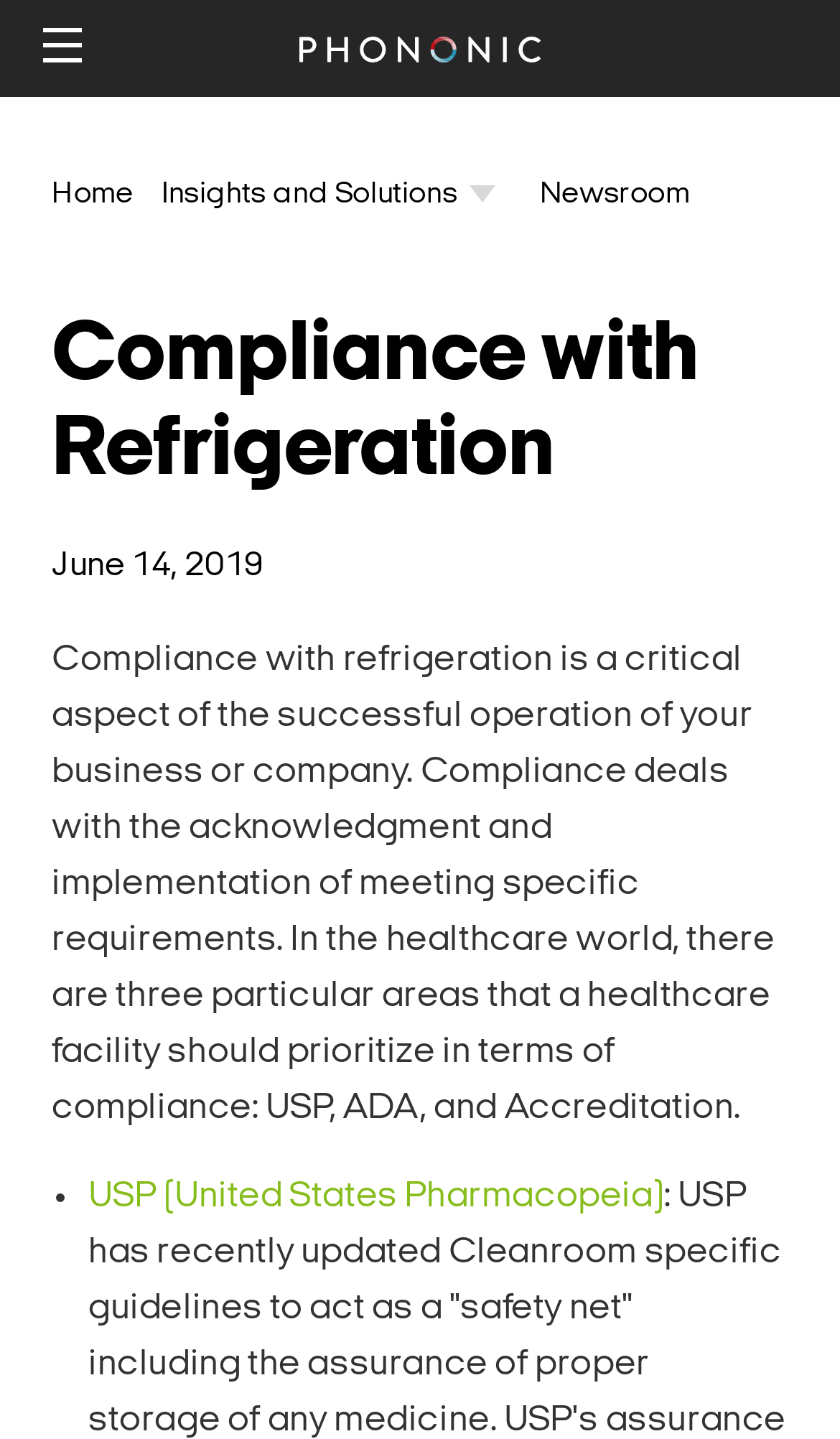Determine the bounding box coordinates of the element that should be clicked to execute the following command: "open menu".

[0.051, 0.019, 0.097, 0.043]